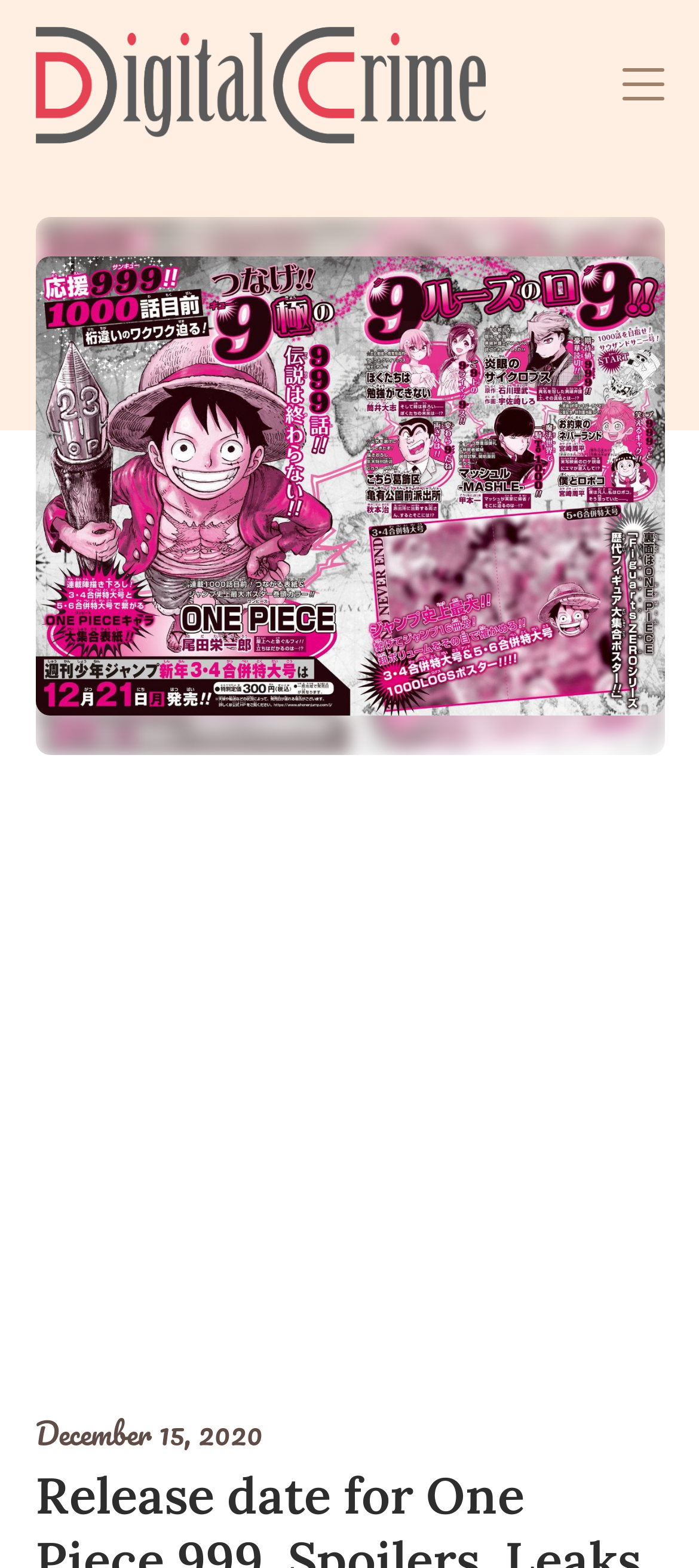Identify the bounding box of the UI element described as follows: "New Treasures". Provide the coordinates as four float numbers in the range of 0 to 1 [left, top, right, bottom].

None